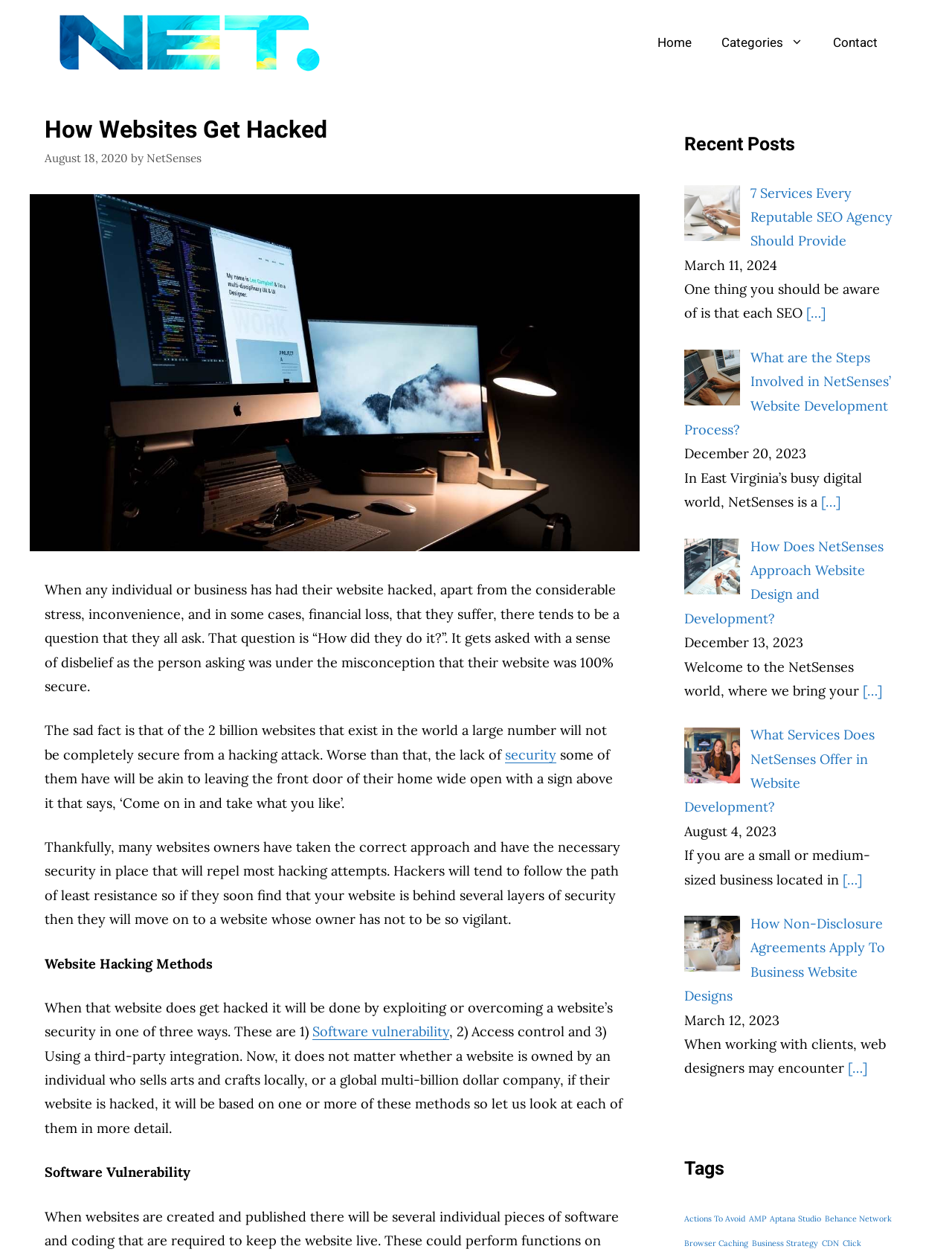Review the image closely and give a comprehensive answer to the question: What is the name of the company mentioned in the article?

The company name 'NetSenses' is mentioned in the article as the author of the article, and it is also mentioned in the links and images on the webpage.